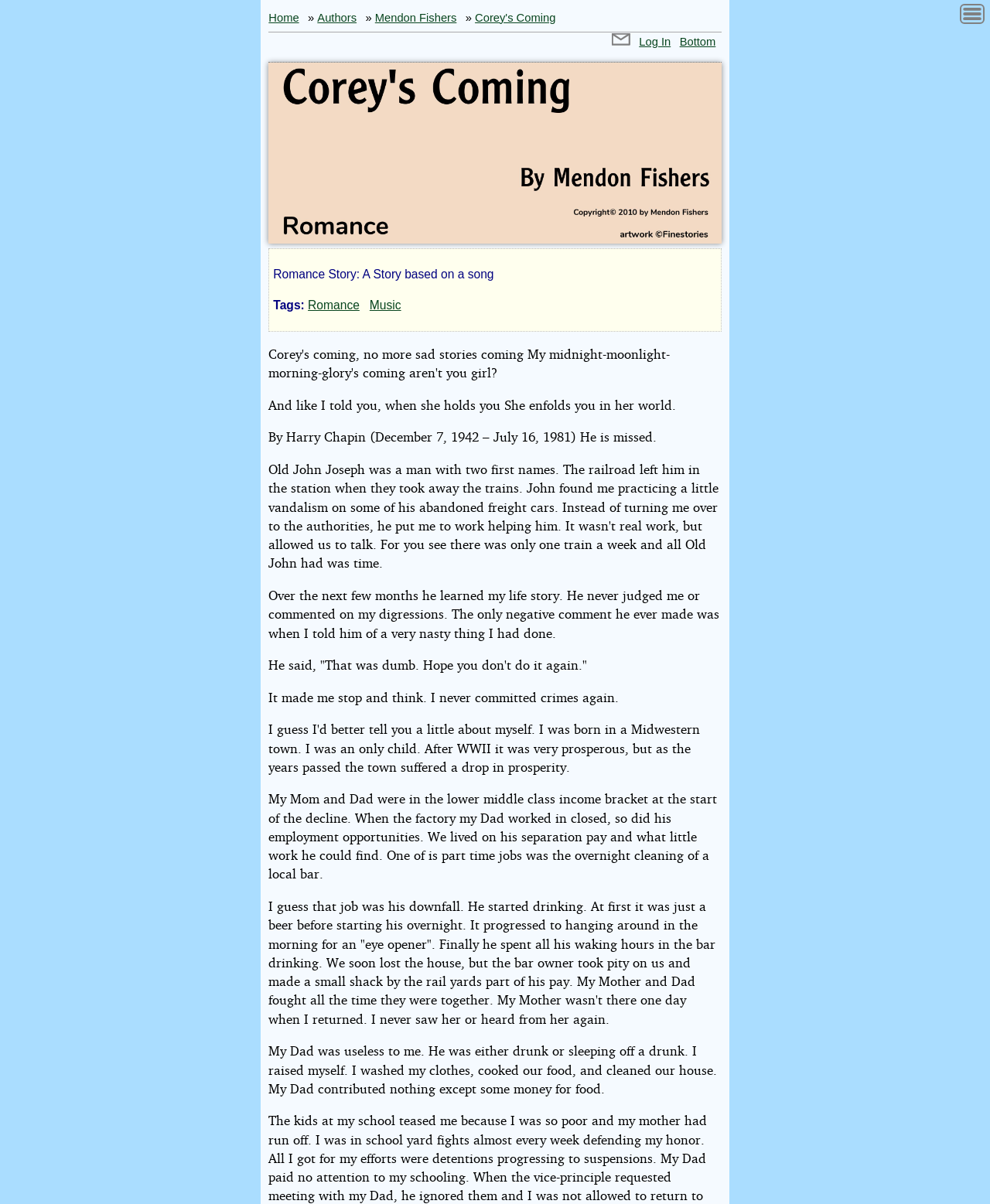Identify the bounding box for the described UI element. Provide the coordinates in (top-left x, top-left y, bottom-right x, bottom-right y) format with values ranging from 0 to 1: Home

[0.271, 0.007, 0.302, 0.022]